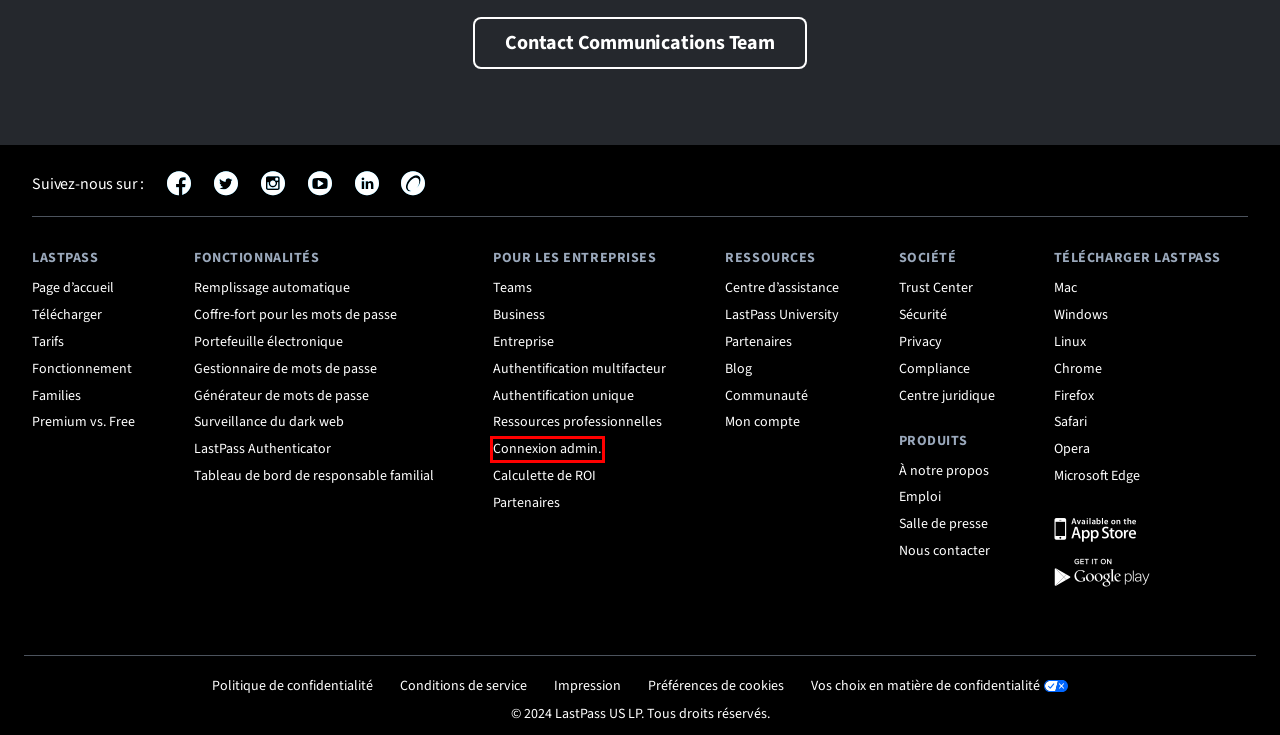Given a screenshot of a webpage with a red bounding box around a UI element, please identify the most appropriate webpage description that matches the new webpage after you click on the element. Here are the candidates:
A. LastPass: Free Password Manager - Microsoft Edge Addons
B. Customer
C. Authentication Method & MFA Solution - LastPass
D. LastPass - Spiceworks Community
E. The LastPass Blog - The Last Password You'll Ever Need
F. LastPass Admin Console
G. LastPass - My Account
H. Download LastPass | LastPass

F